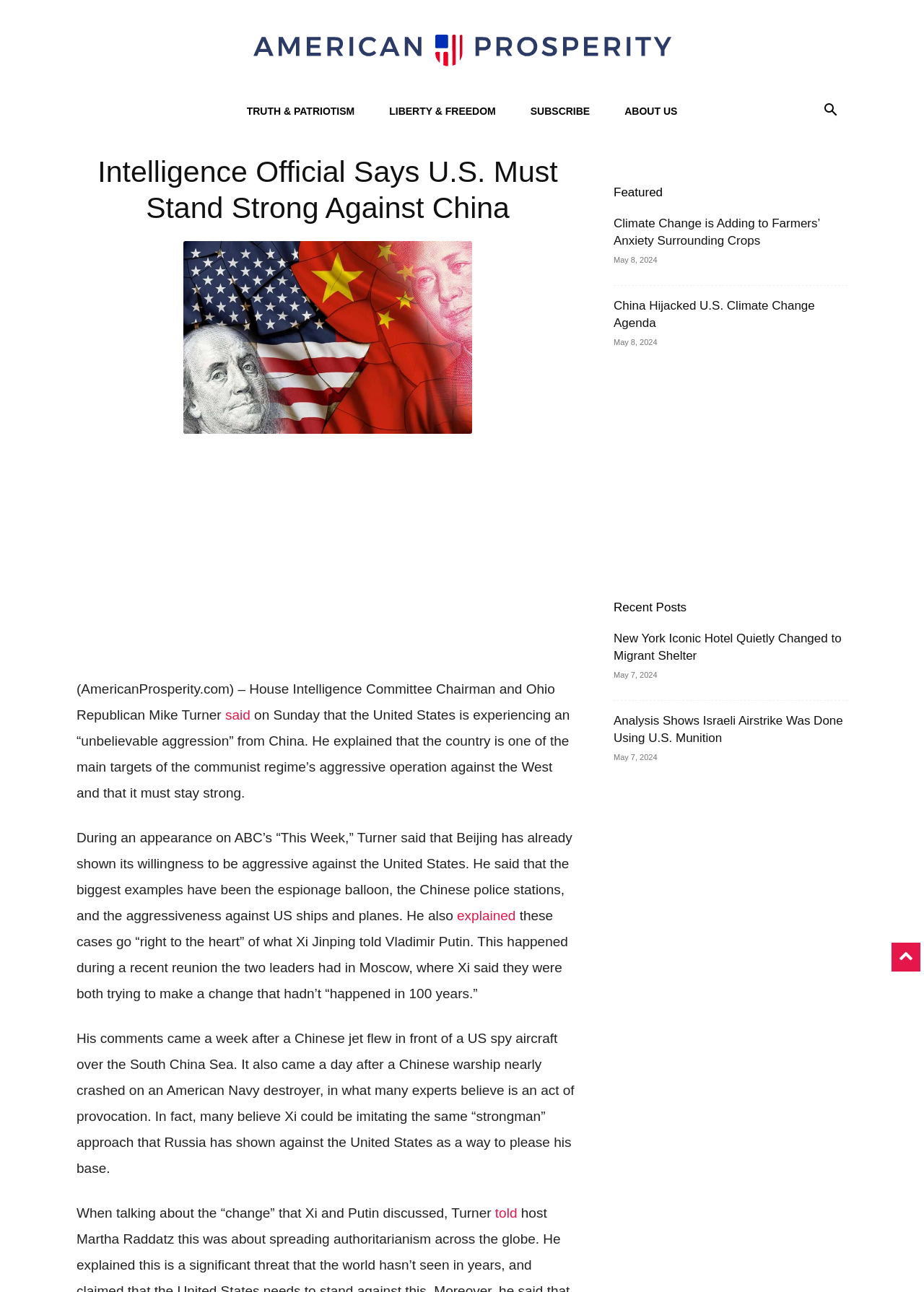Identify the bounding box coordinates of the specific part of the webpage to click to complete this instruction: "Check the 'Recent Posts' section".

[0.664, 0.461, 0.917, 0.479]